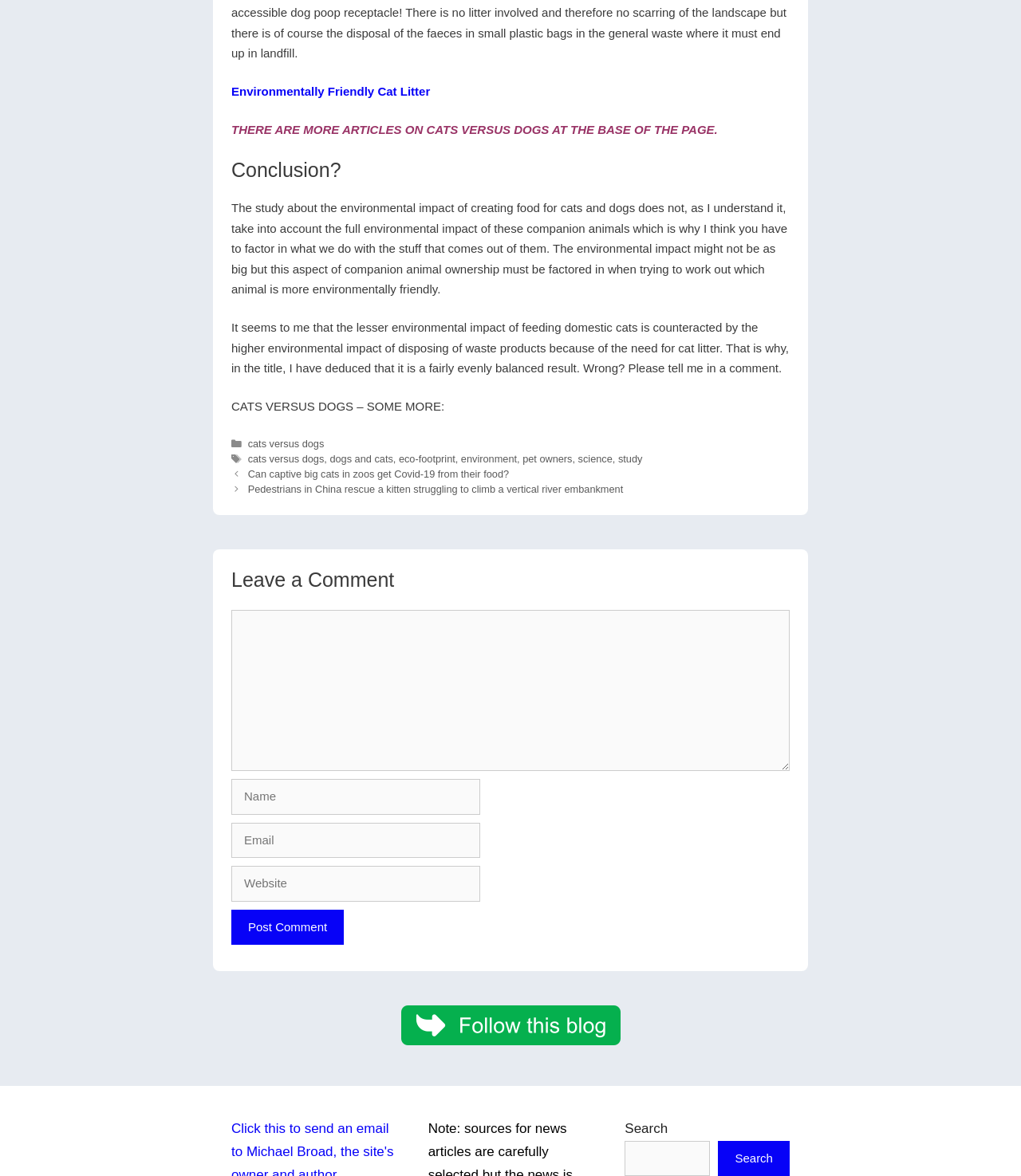What is the purpose of cat litter?
Please answer using one word or phrase, based on the screenshot.

To absorb moisture